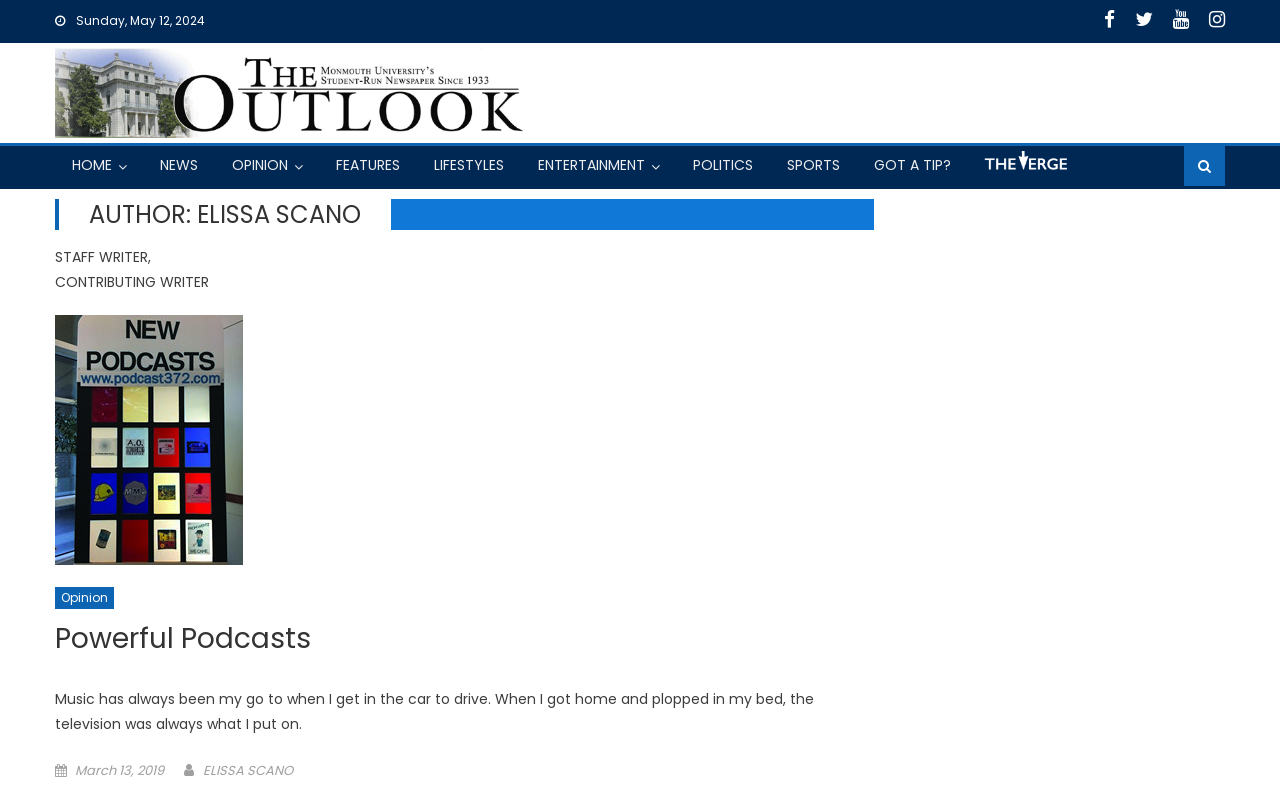How many social media links are there?
Answer the question with a detailed explanation, including all necessary information.

I counted the social media links, which are '', '', '', and ''. There are 4 social media links in total.